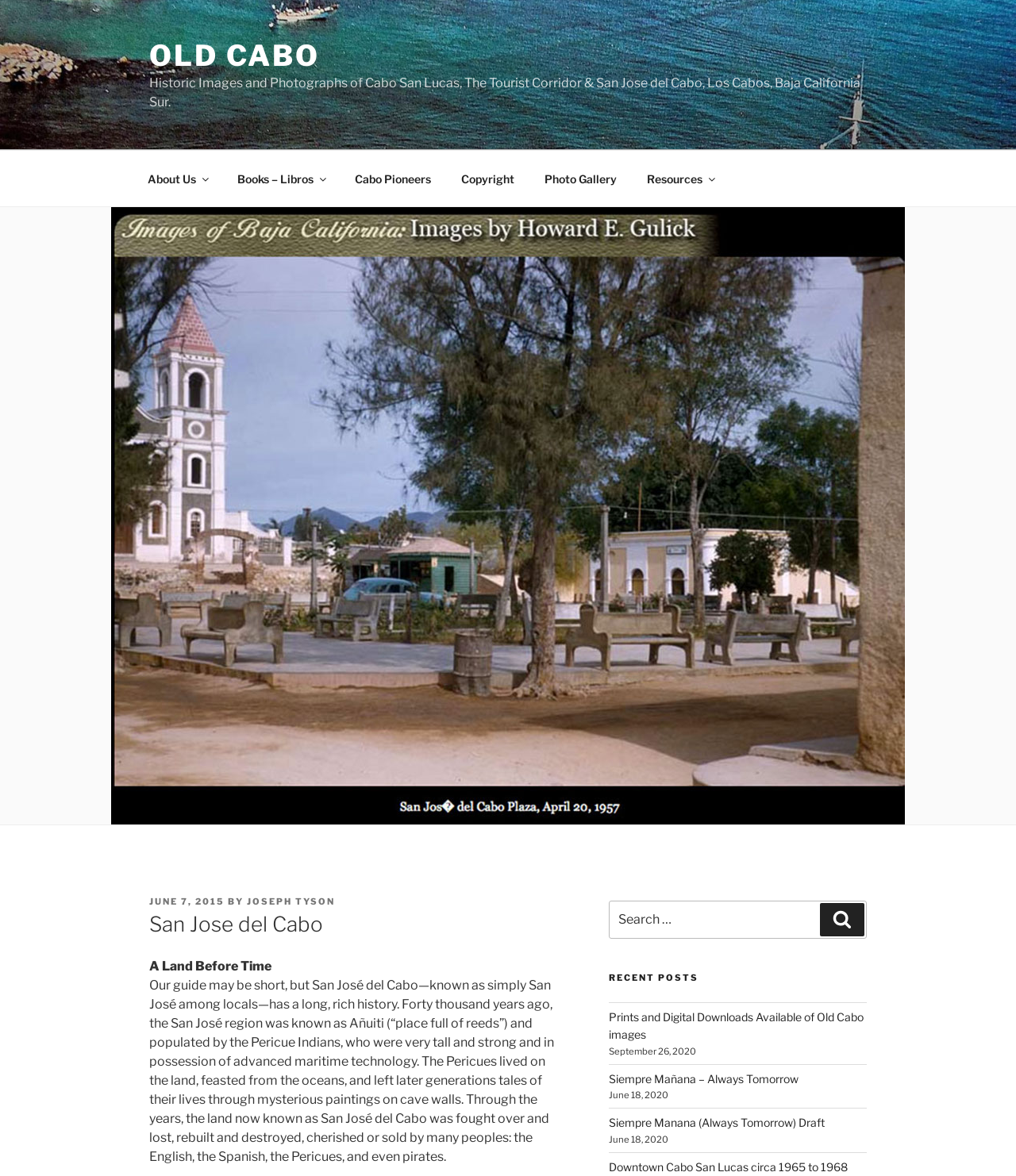What is the title of the recent post on September 26, 2020?
Based on the image, provide a one-word or brief-phrase response.

Prints and Digital Downloads Available of Old Cabo images